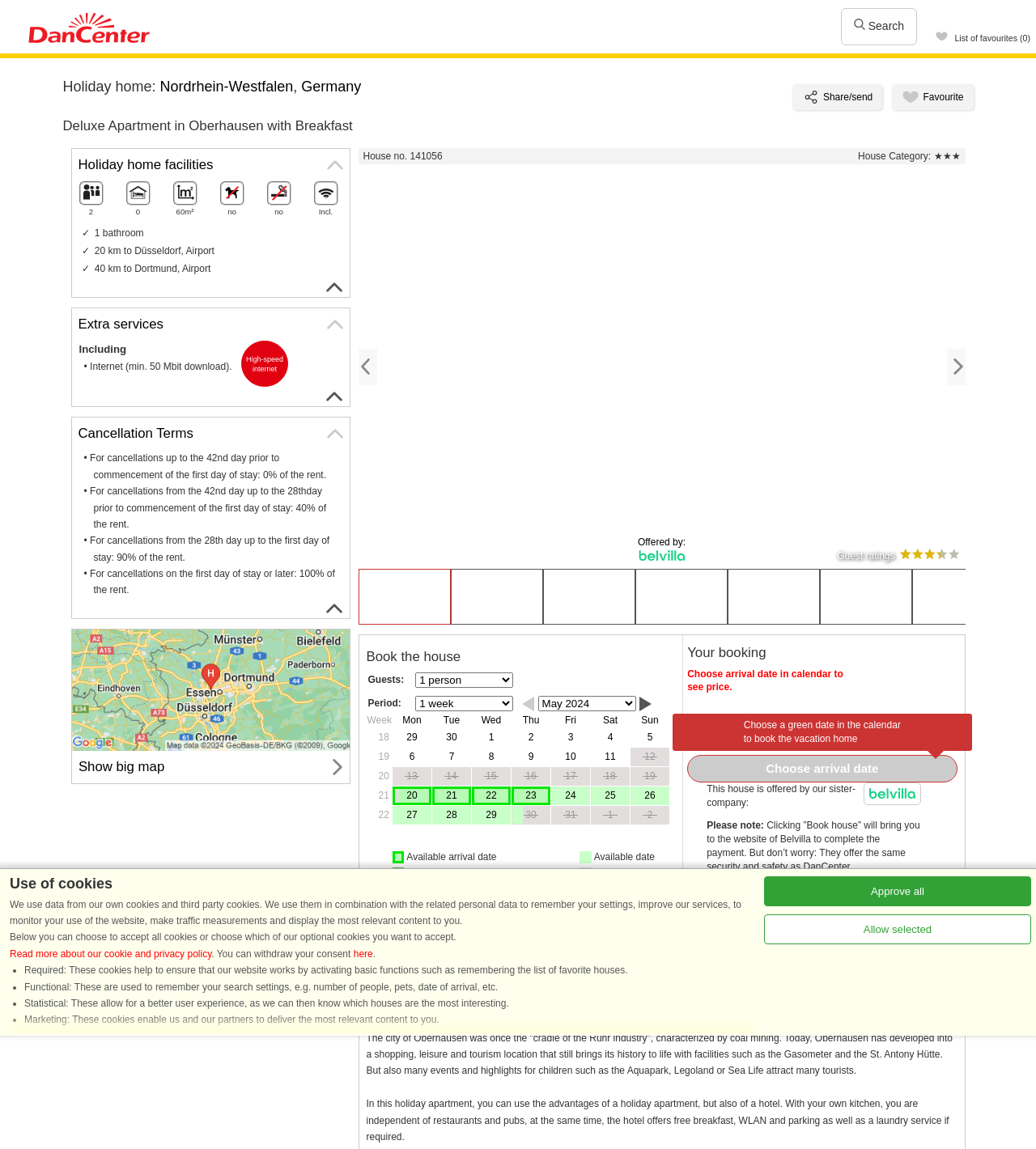Using the provided element description: "Germany", determine the bounding box coordinates of the corresponding UI element in the screenshot.

[0.291, 0.068, 0.349, 0.082]